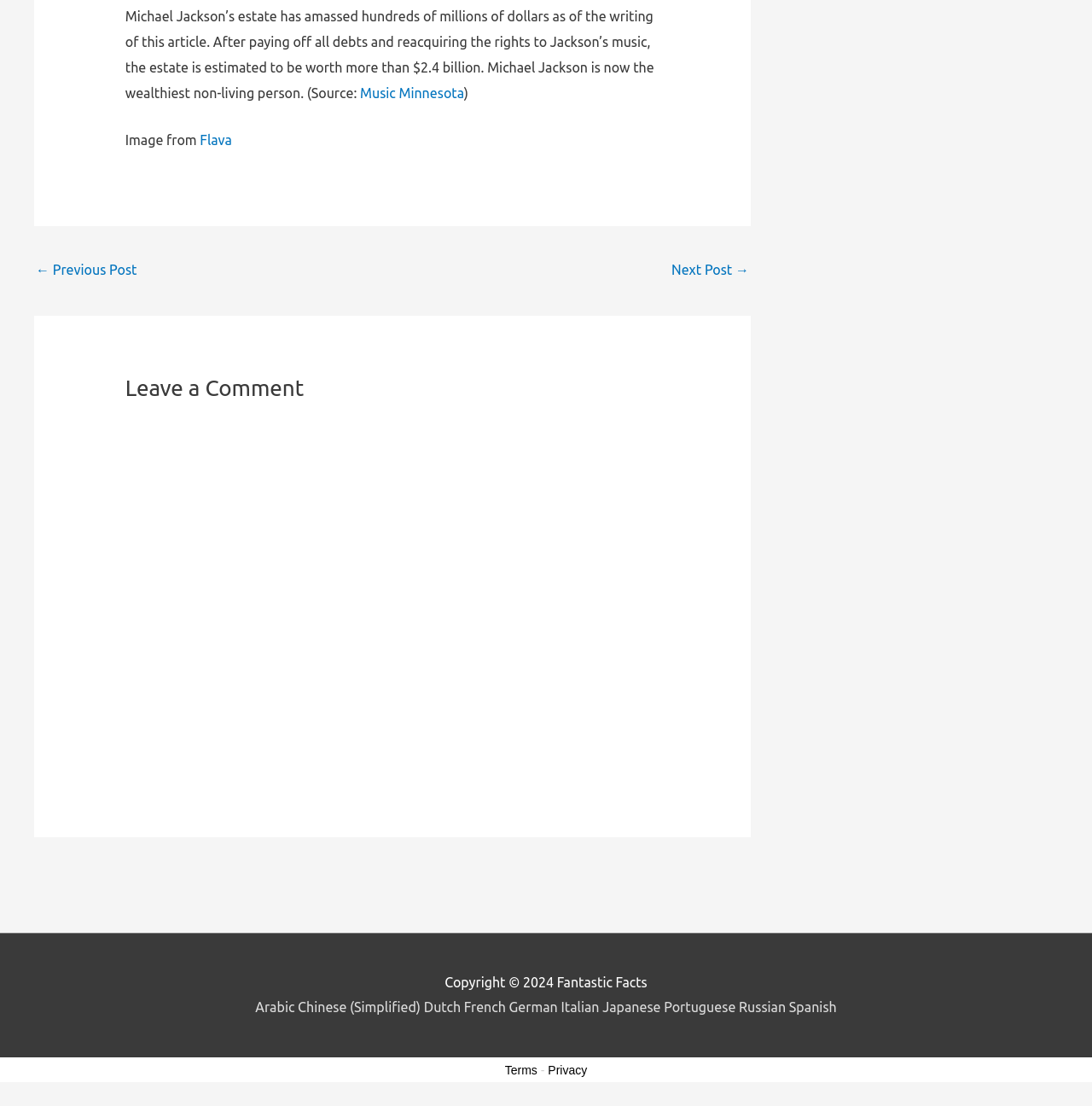What is the estimated worth of Michael Jackson's estate?
Answer the question with as much detail as you can, using the image as a reference.

The answer can be found in the first paragraph of the webpage, which states that 'Michael Jackson’s estate has amassed hundreds of millions of dollars as of the writing of this article. After paying off all debts and reacquiring the rights to Jackson’s music, the estate is estimated to be worth more than $2.4 billion.'